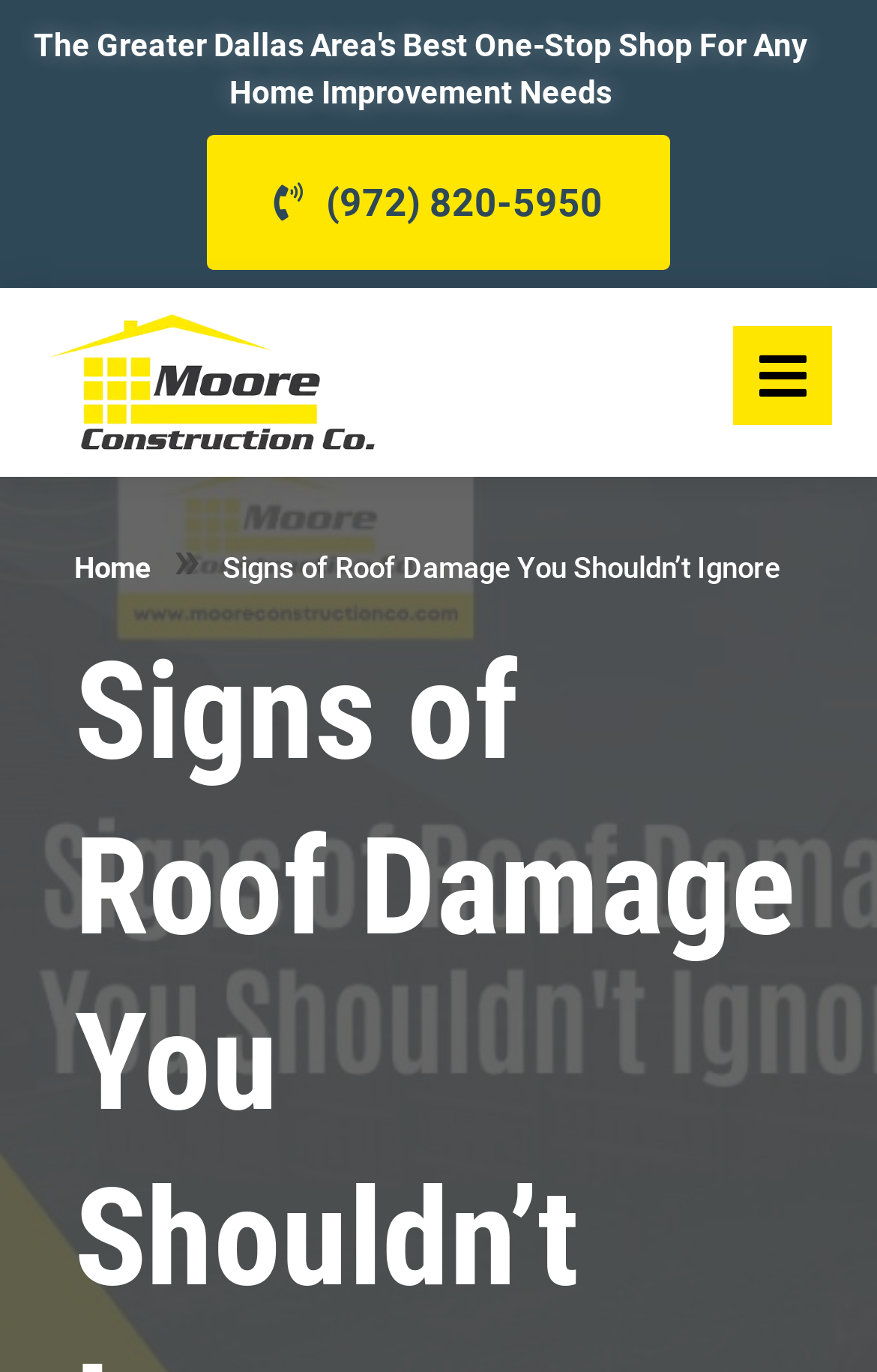Based on the provided description, "alt="Moore-Construction-logo-white" title="Moore-Construction-logo-white"", find the bounding box of the corresponding UI element in the screenshot.

[0.051, 0.165, 0.397, 0.261]